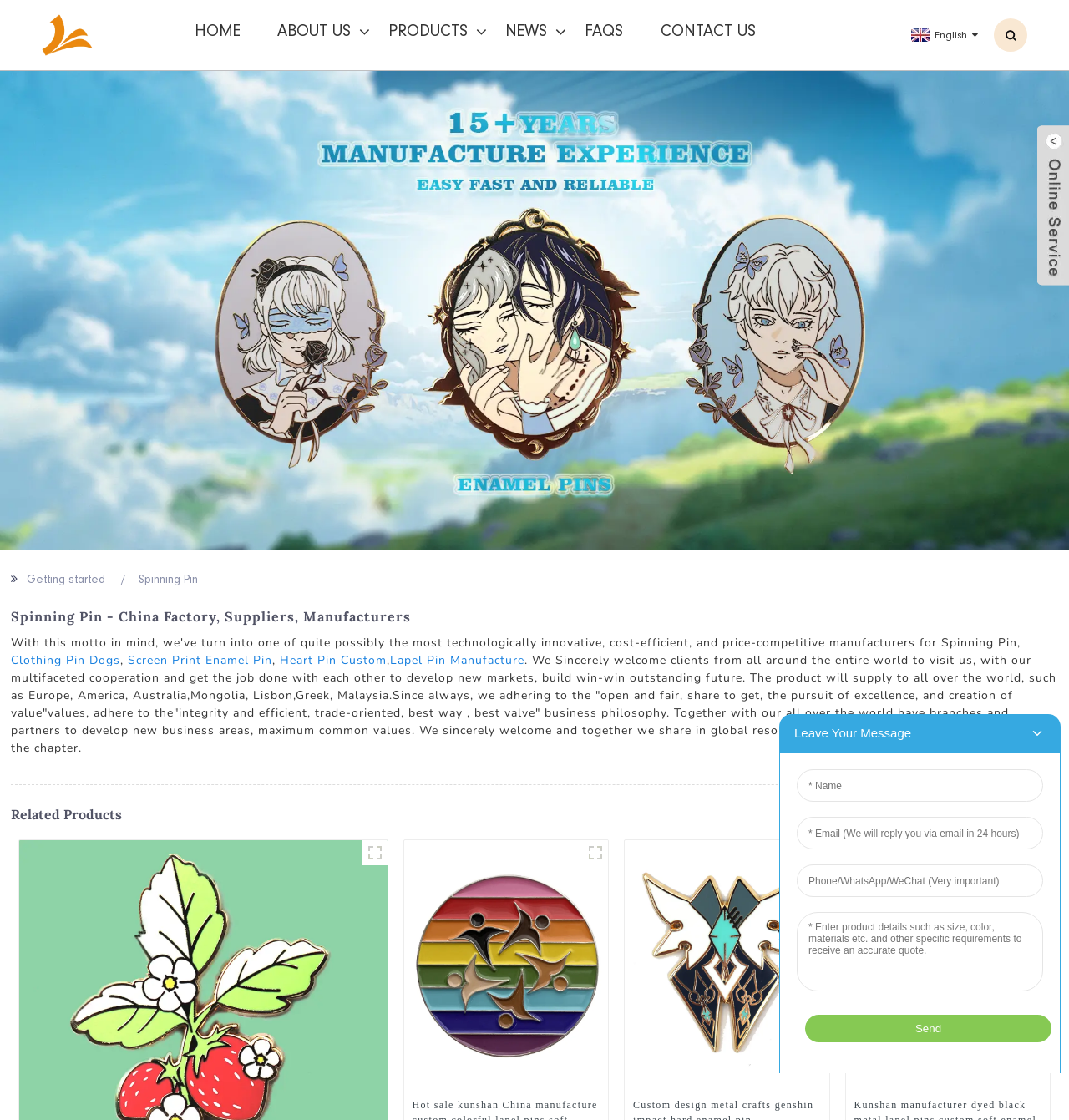Extract the primary headline from the webpage and present its text.

Spinning Pin - China Factory, Suppliers, Manufacturers